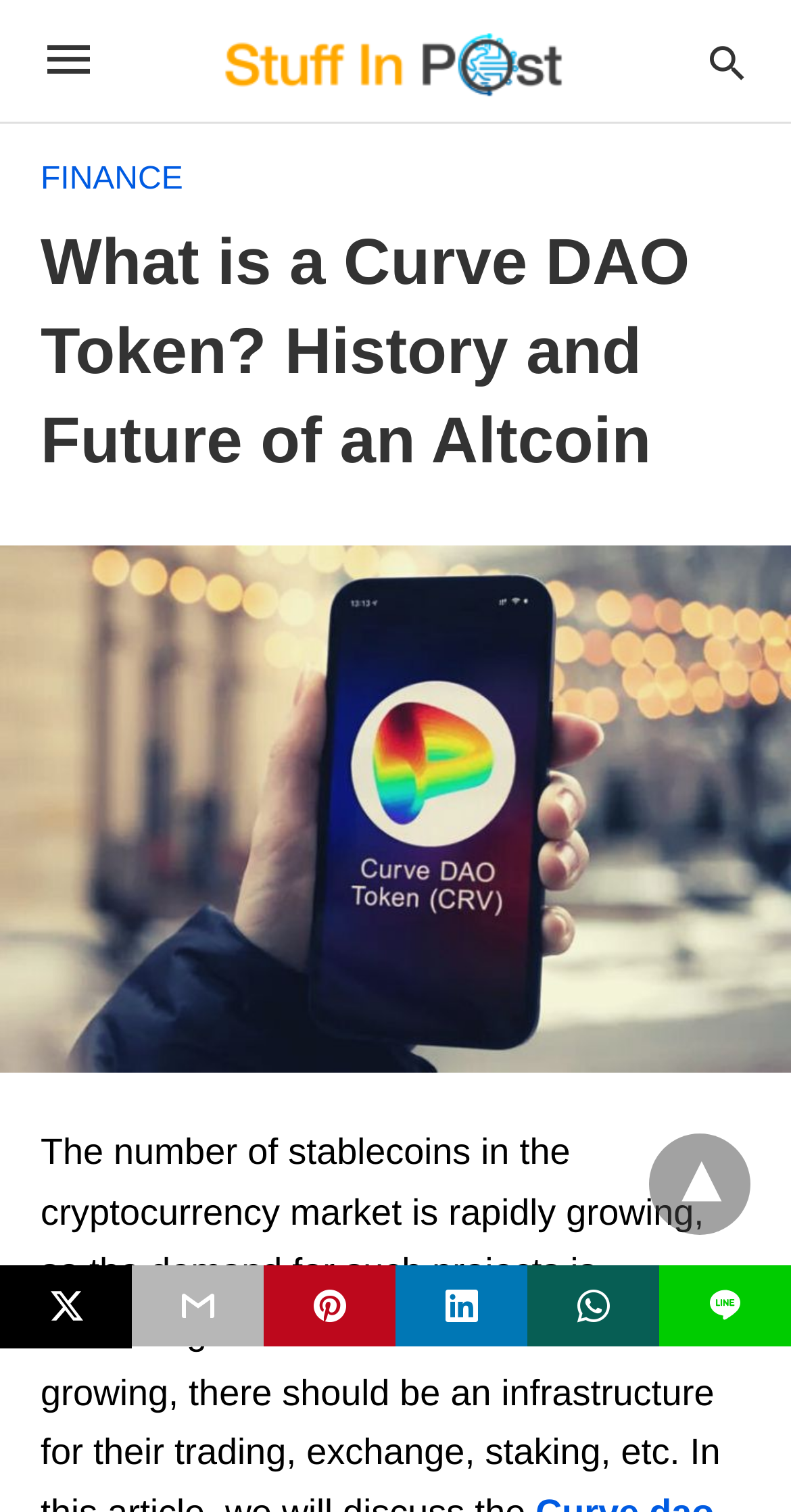Locate the bounding box coordinates of the clickable element to fulfill the following instruction: "Click on the 'Stuff In Post' link". Provide the coordinates as four float numbers between 0 and 1 in the format [left, top, right, bottom].

[0.253, 0.008, 0.74, 0.073]